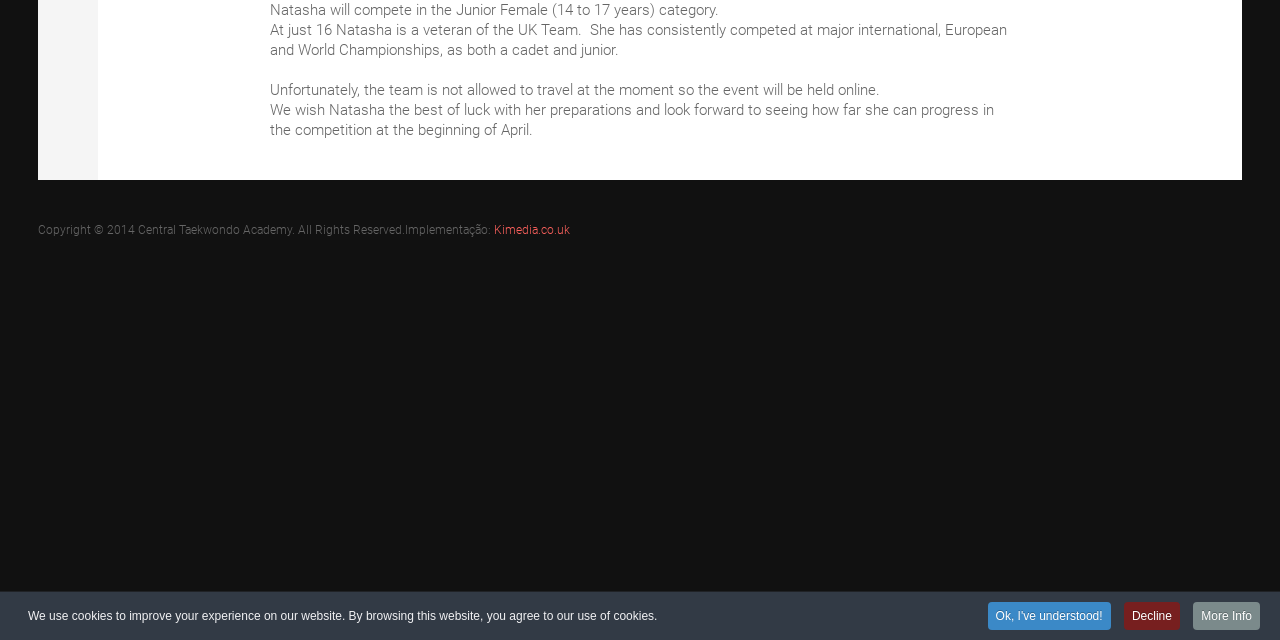Provide the bounding box coordinates for the UI element that is described as: "Performance".

None